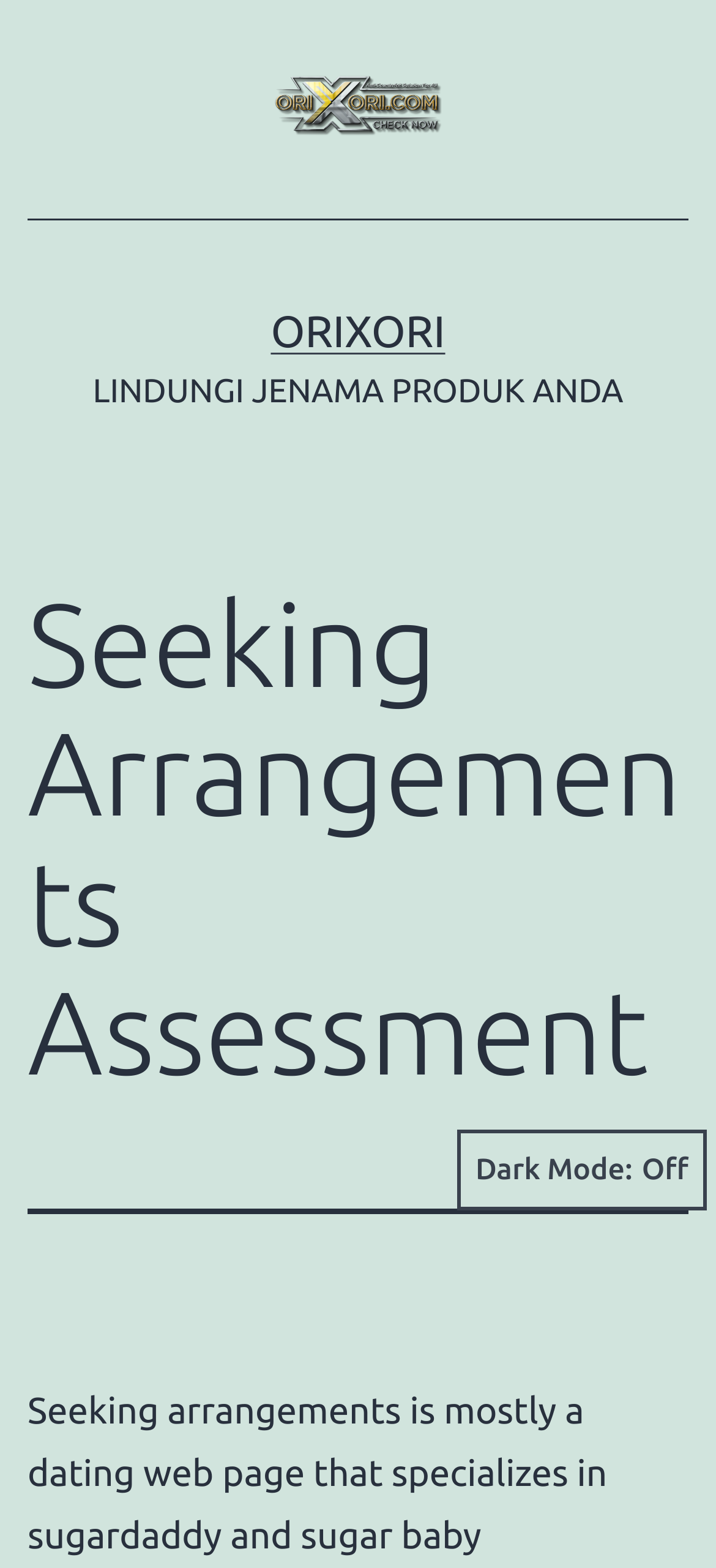Using the element description provided, determine the bounding box coordinates in the format (top-left x, top-left y, bottom-right x, bottom-right y). Ensure that all values are floating point numbers between 0 and 1. Element description: alt="orixori.com"

[0.377, 0.05, 0.623, 0.077]